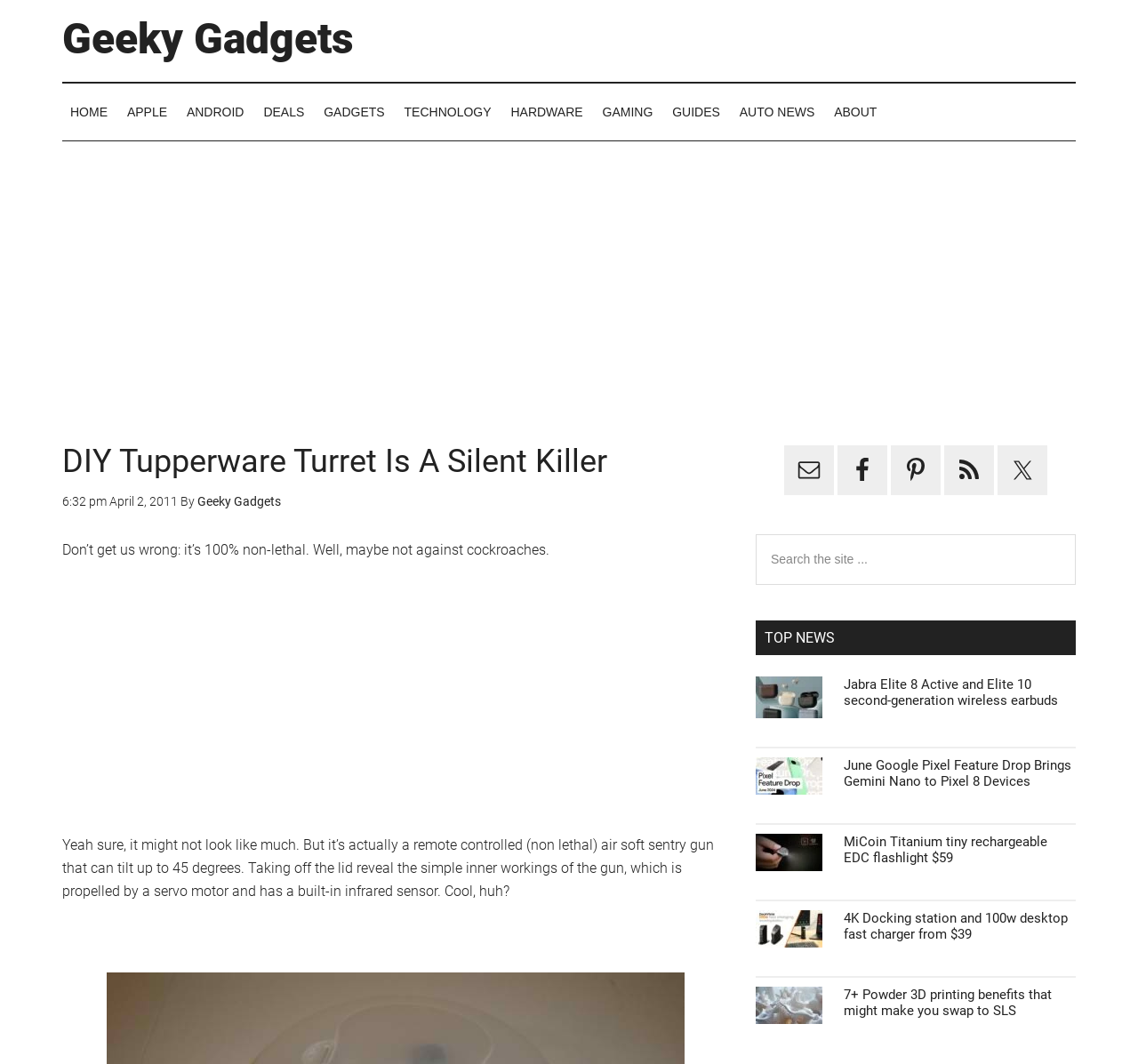Pinpoint the bounding box coordinates of the area that should be clicked to complete the following instruction: "Read the article 'Jabra Elite 8 Active and Elite 10 second-generation wireless earbuds'". The coordinates must be given as four float numbers between 0 and 1, i.e., [left, top, right, bottom].

[0.664, 0.636, 0.945, 0.703]